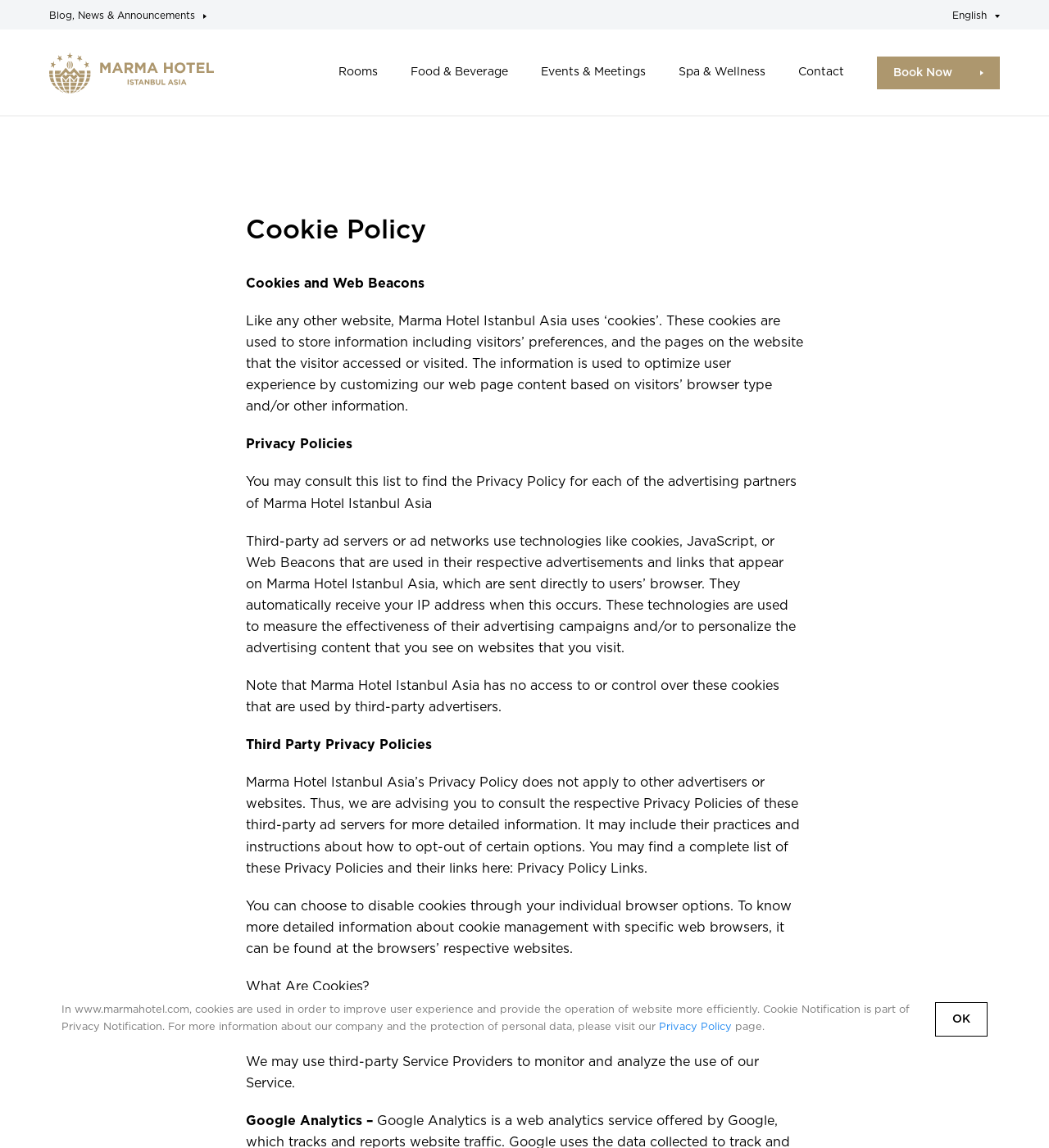Please answer the following question using a single word or phrase: 
What is the purpose of cookies on this website?

To optimize user experience